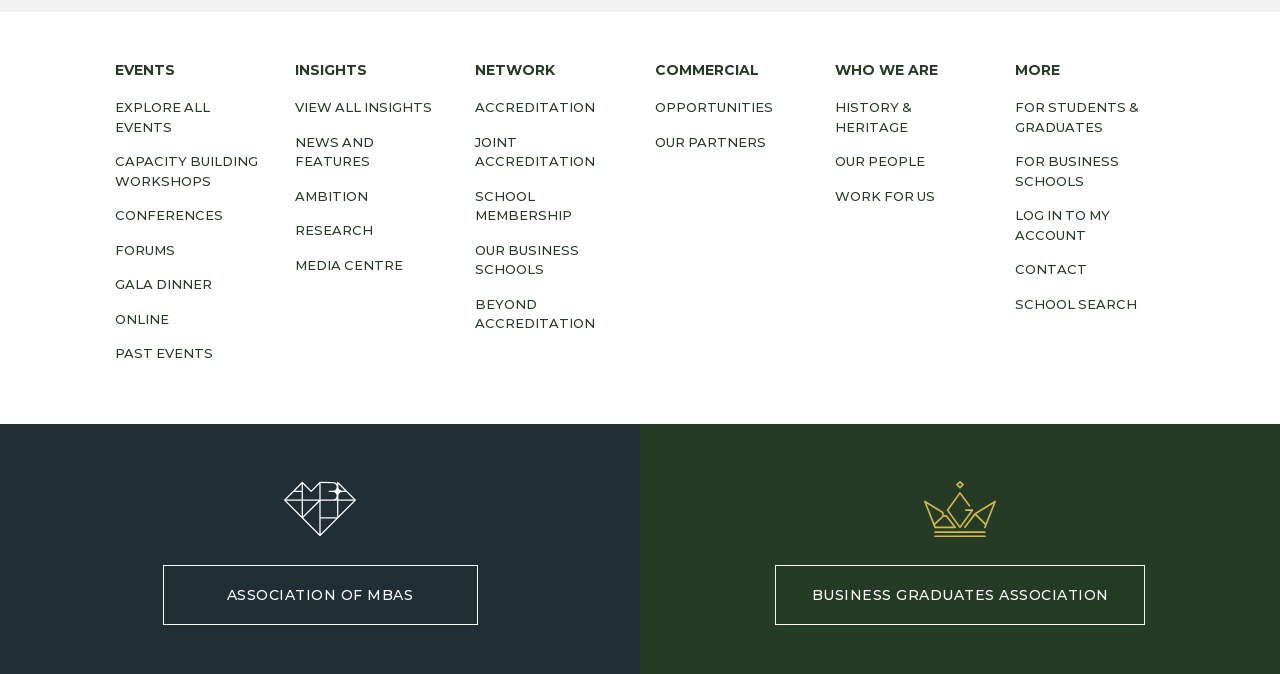Identify the bounding box for the described UI element. Provide the coordinates in (top-left x, top-left y, bottom-right x, bottom-right y) format with values ranging from 0 to 1: Gala Dinner

[0.09, 0.408, 0.207, 0.437]